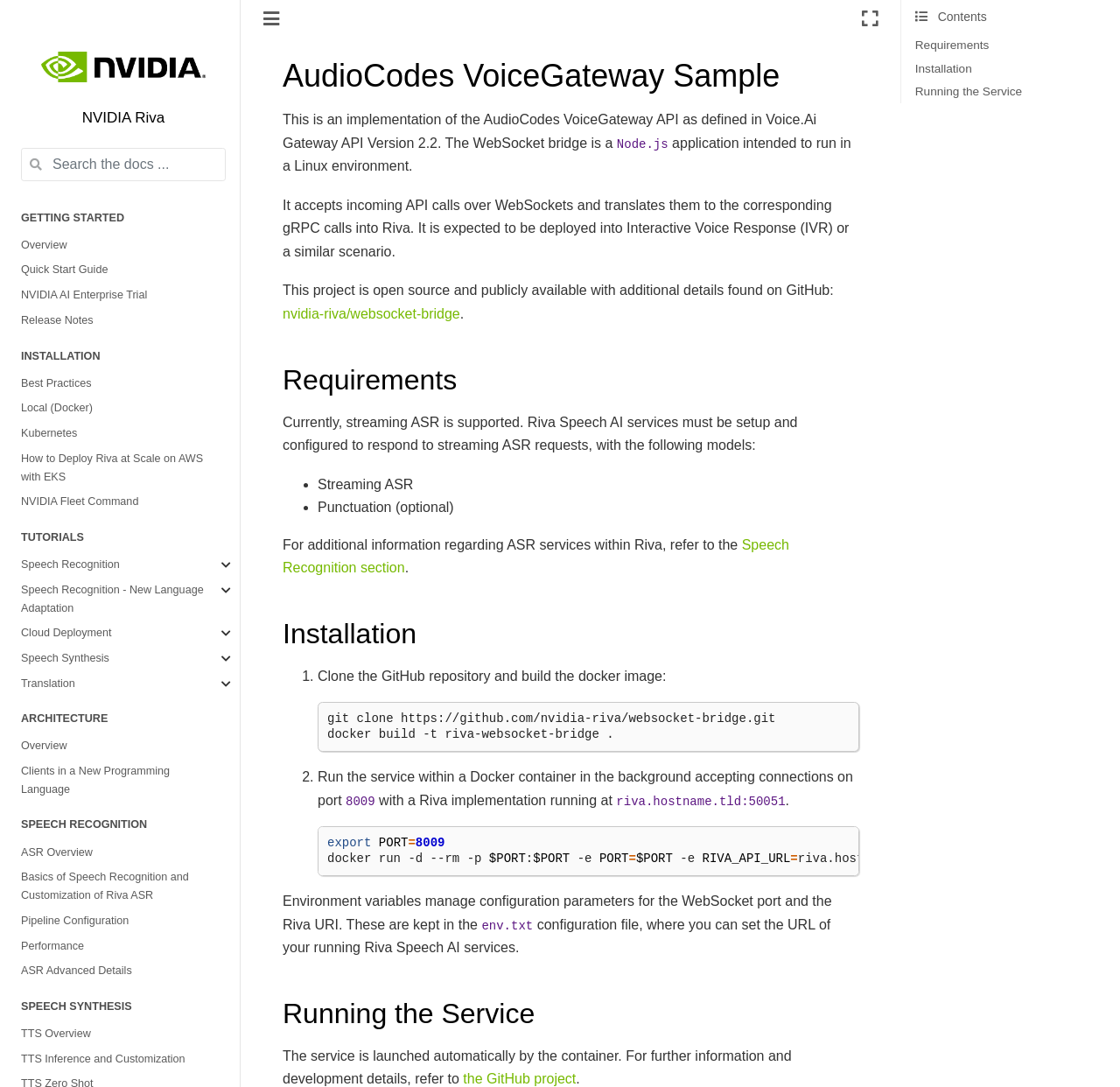What is the name of the API implemented in this sample?
Based on the image, answer the question in a detailed manner.

The webpage describes an implementation of the AudioCodes VoiceGateway API as defined in Voice.Ai Gateway API Version 2.2. This information is found in the StaticText element with the text 'This is an implementation of the AudioCodes VoiceGateway API as defined in Voice.Ai Gateway API Version 2.2.'